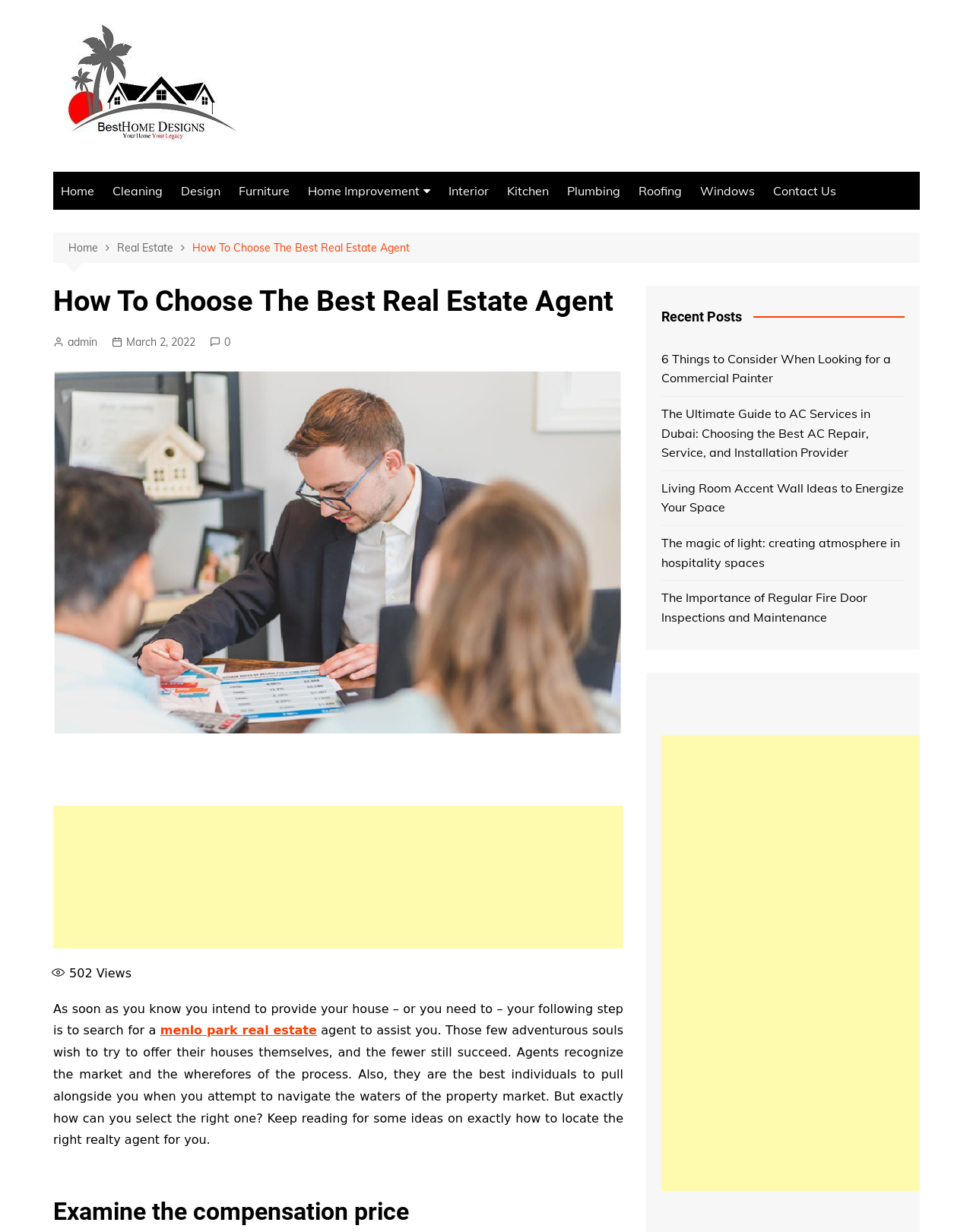Find and generate the main title of the webpage.

How To Choose The Best Real Estate Agent